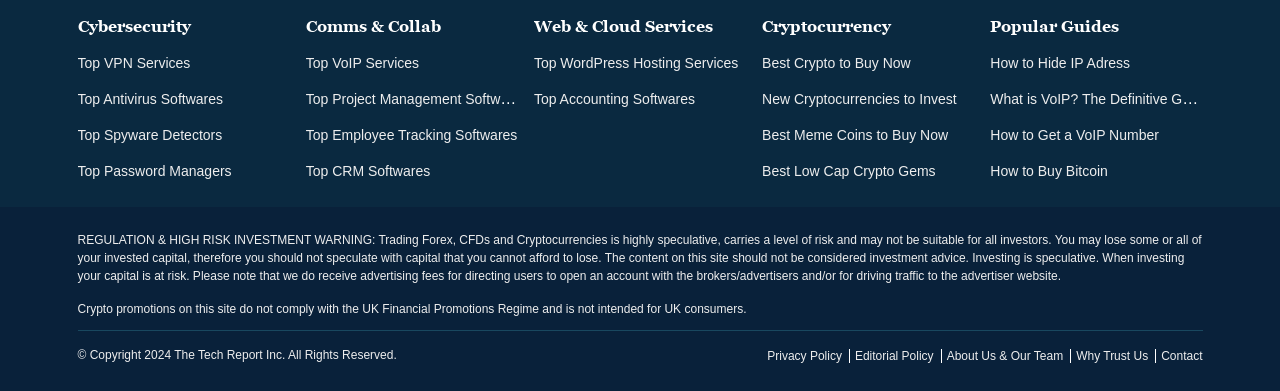Determine the bounding box coordinates in the format (top-left x, top-left y, bottom-right x, bottom-right y). Ensure all values are floating point numbers between 0 and 1. Identify the bounding box of the UI element described by: Cryptocurrency

[0.595, 0.041, 0.696, 0.094]